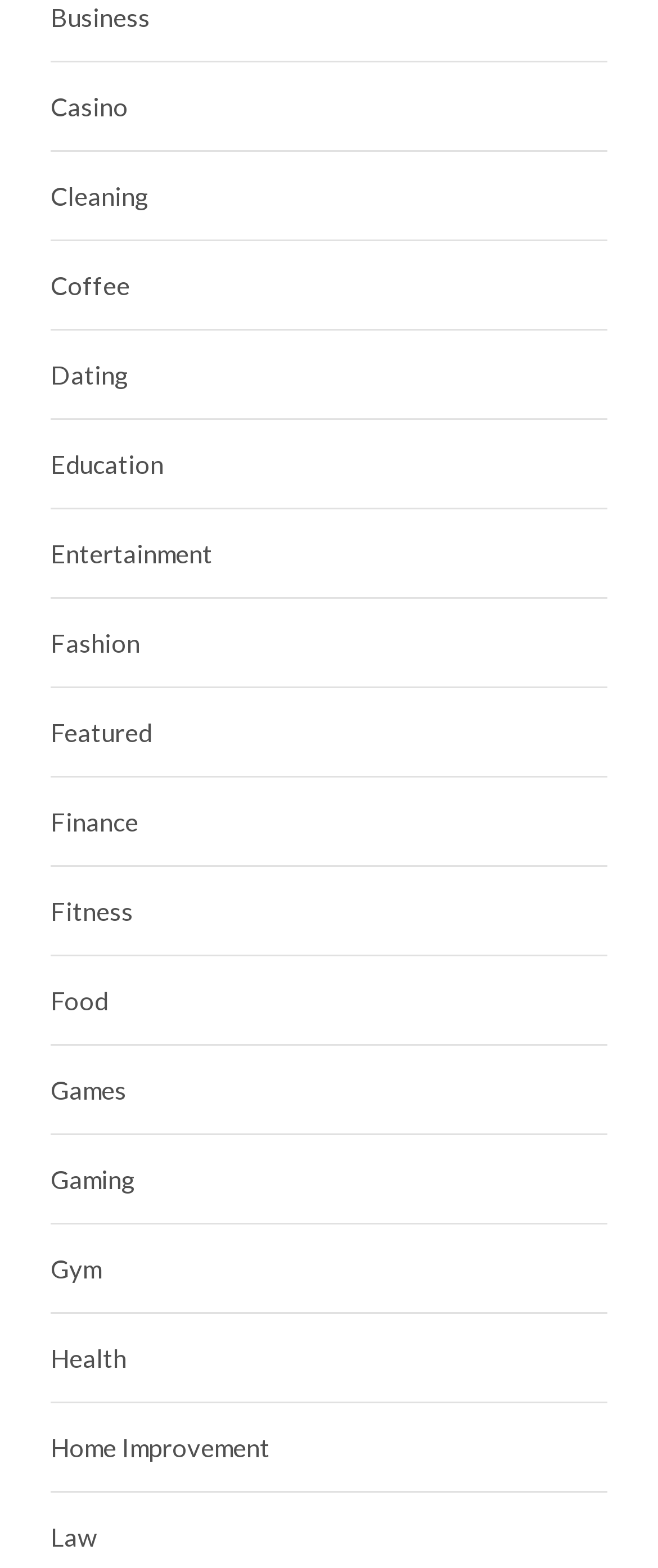What is the category listed below 'Entertainment'?
Using the image, respond with a single word or phrase.

Fashion